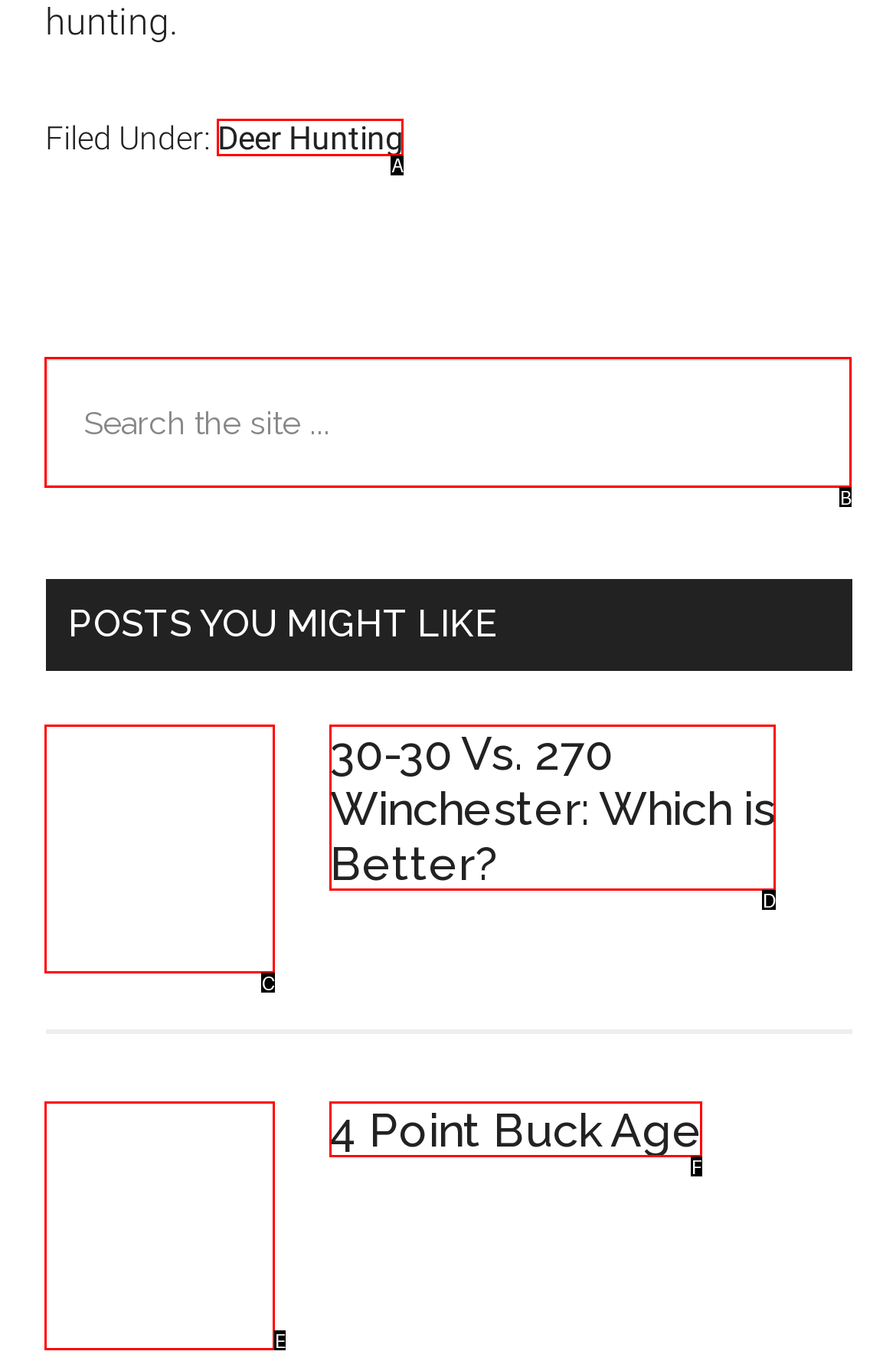Given the description: parent_node: 4 Point Buck Age, determine the corresponding lettered UI element.
Answer with the letter of the selected option.

E